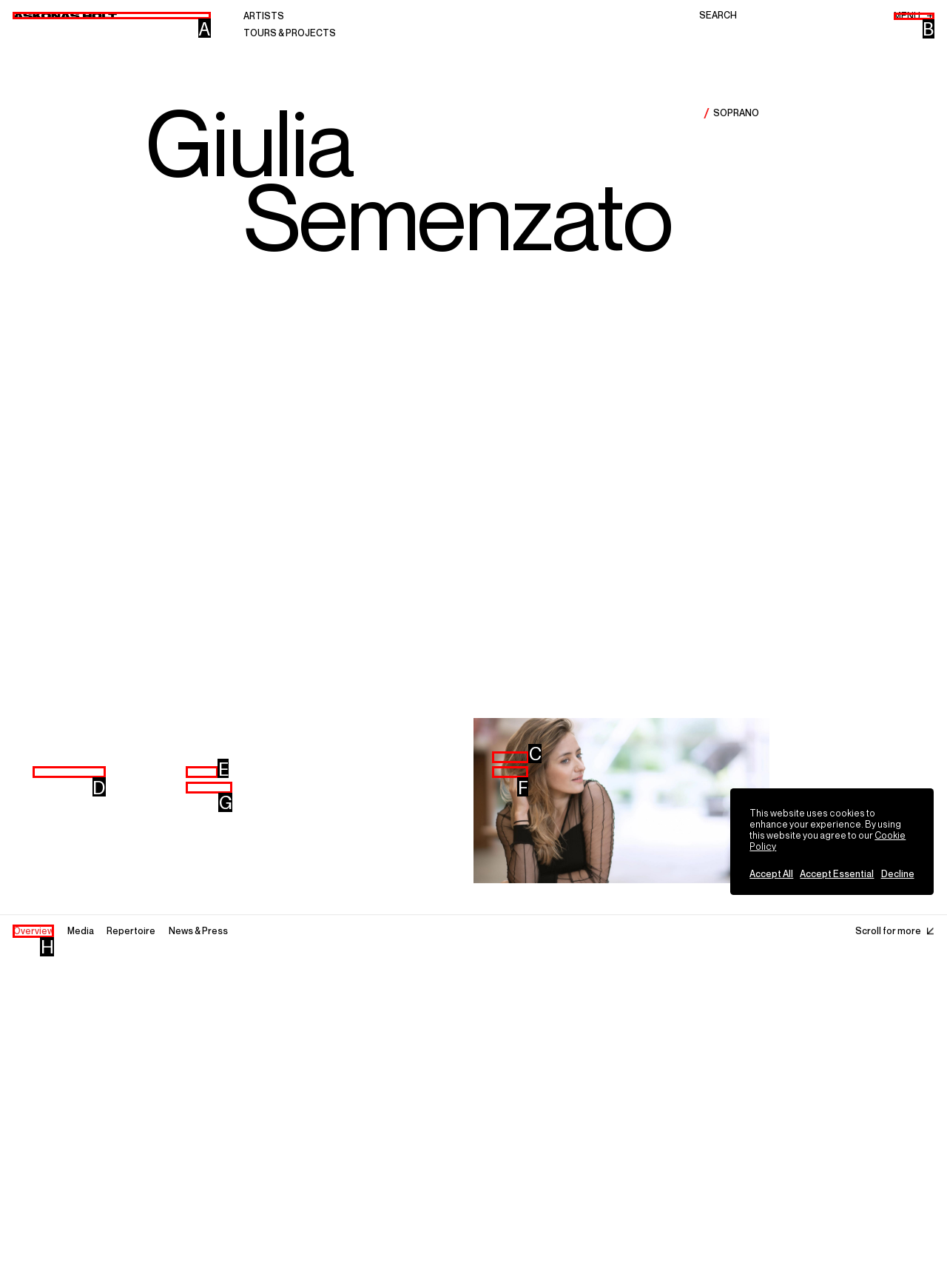What option should you select to complete this task: Open the menu? Indicate your answer by providing the letter only.

B